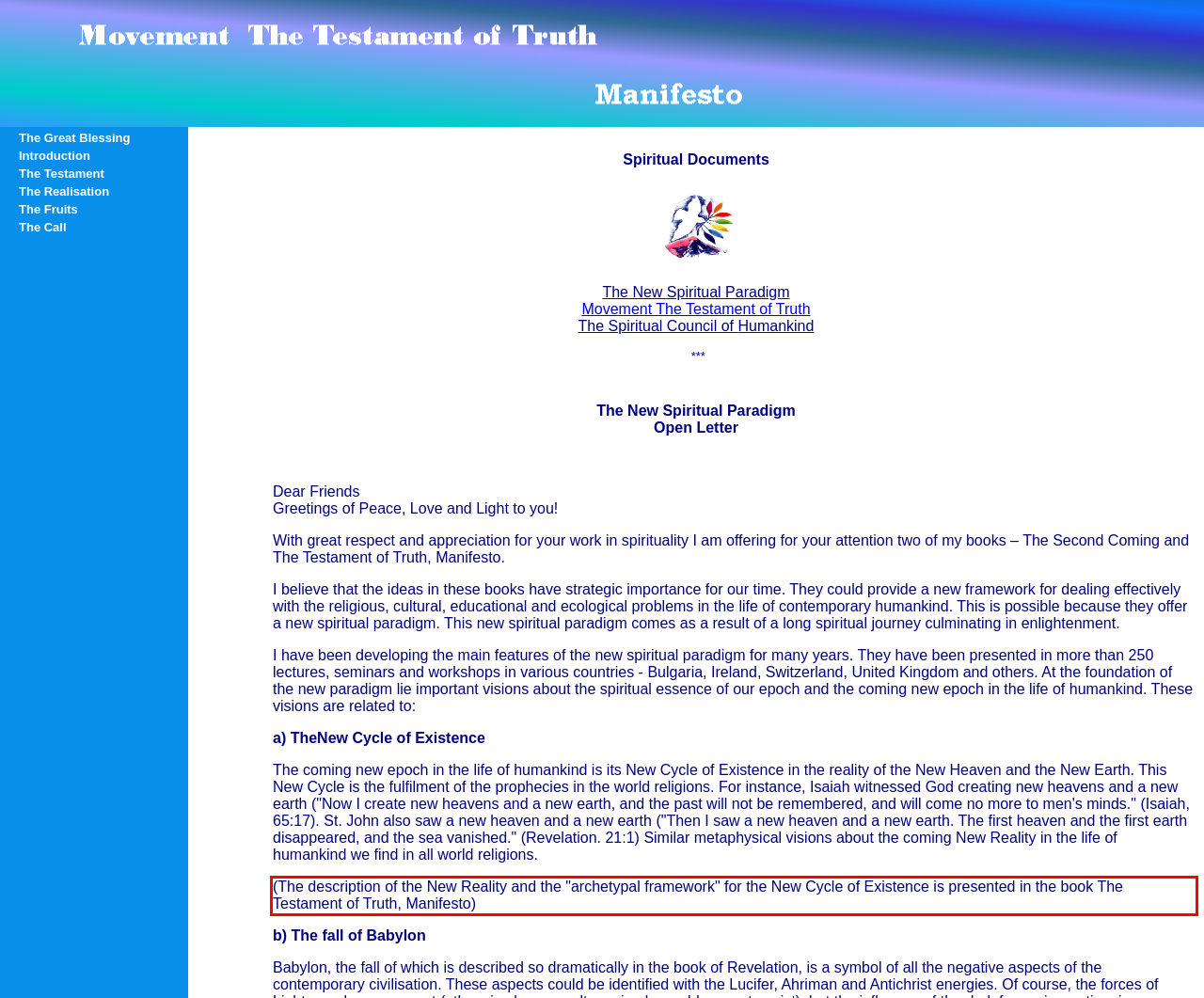You are given a screenshot showing a webpage with a red bounding box. Perform OCR to capture the text within the red bounding box.

(The description of the New Reality and the "archetypal framework" for the New Cycle of Existence is presented in the book The Testament of Truth, Manifesto)